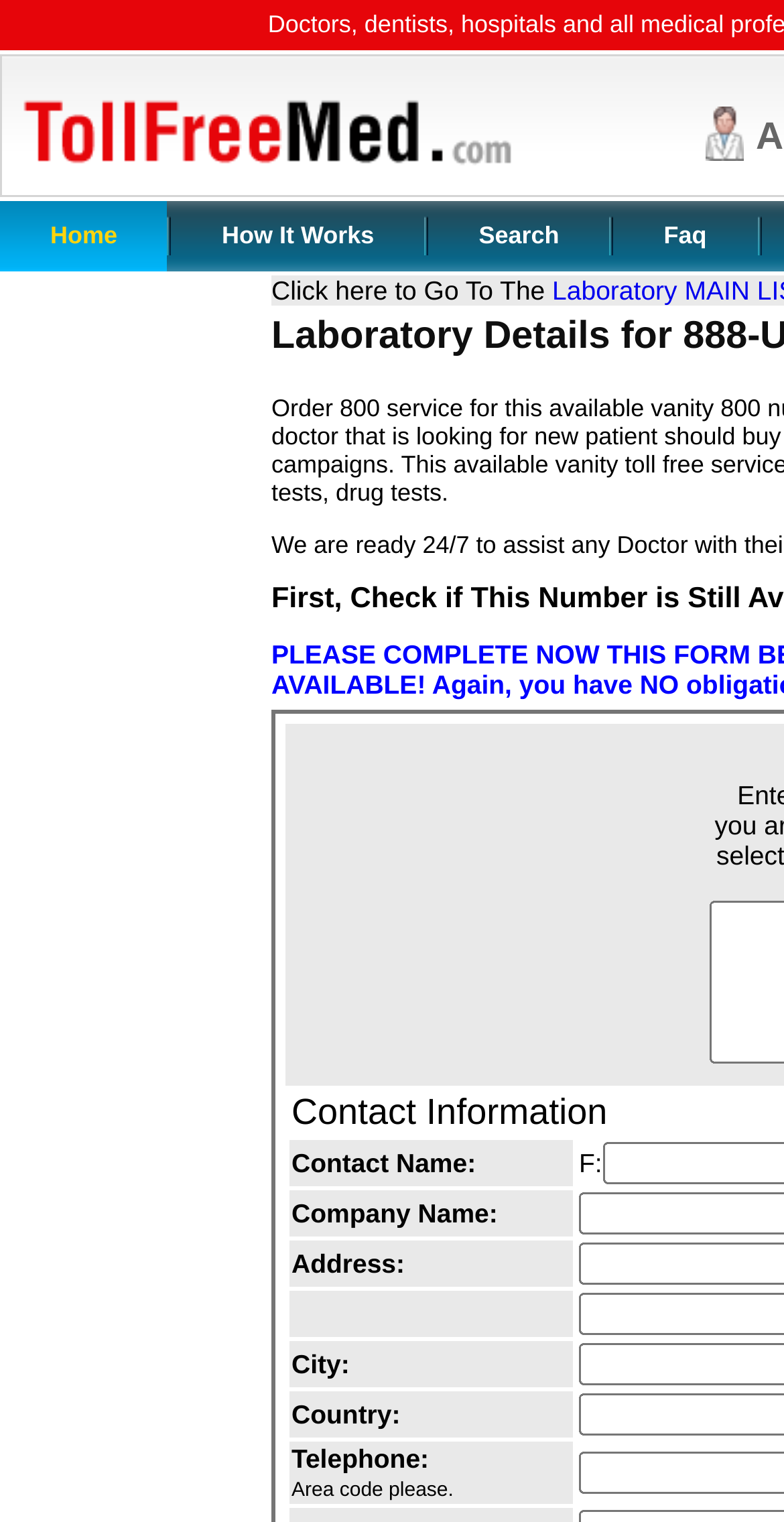Give a concise answer using one word or a phrase to the following question:
What is the phone number on the webpage?

888-URINE-PHONE